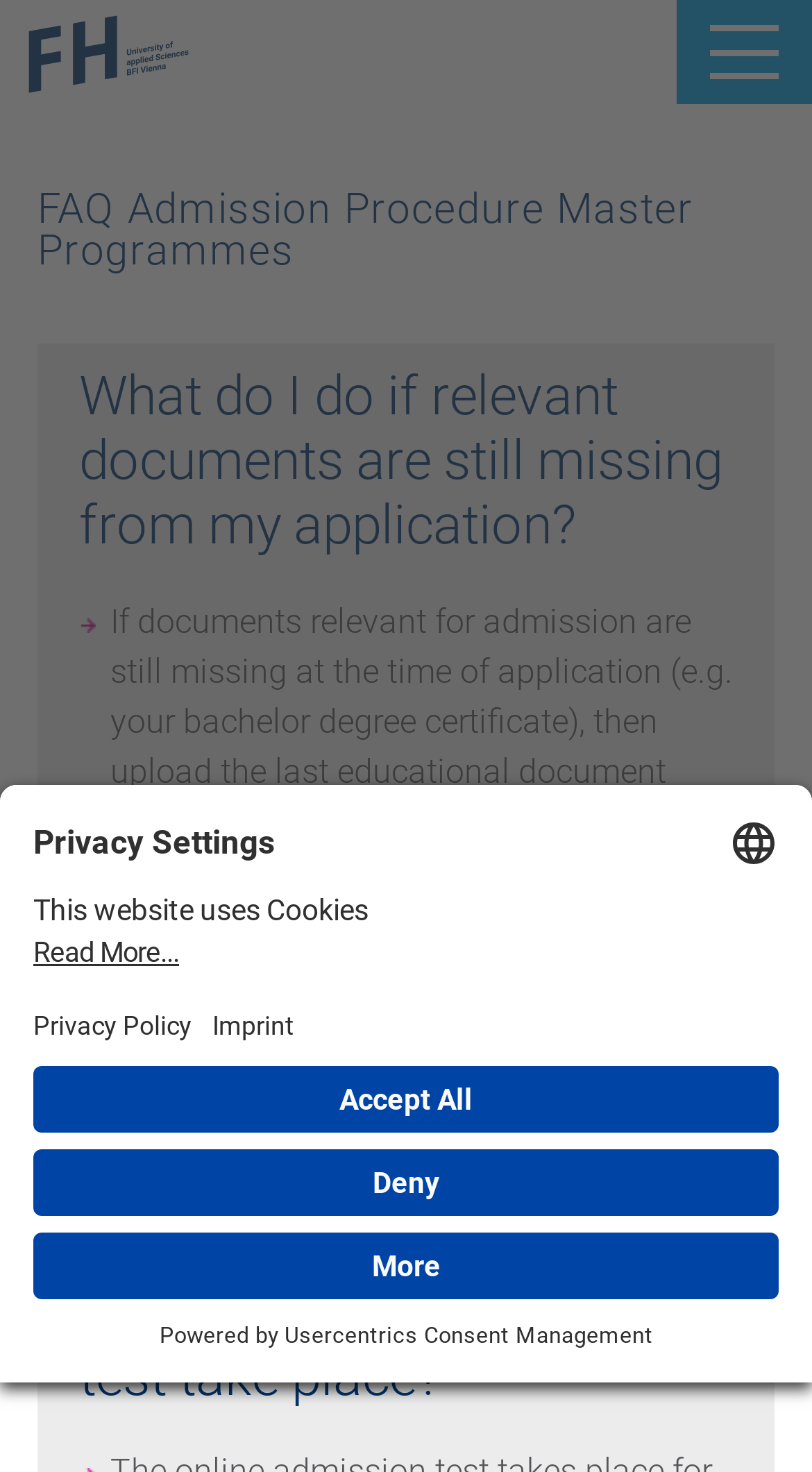Please identify the bounding box coordinates of the element I need to click to follow this instruction: "Open the language selection".

[0.897, 0.556, 0.959, 0.589]